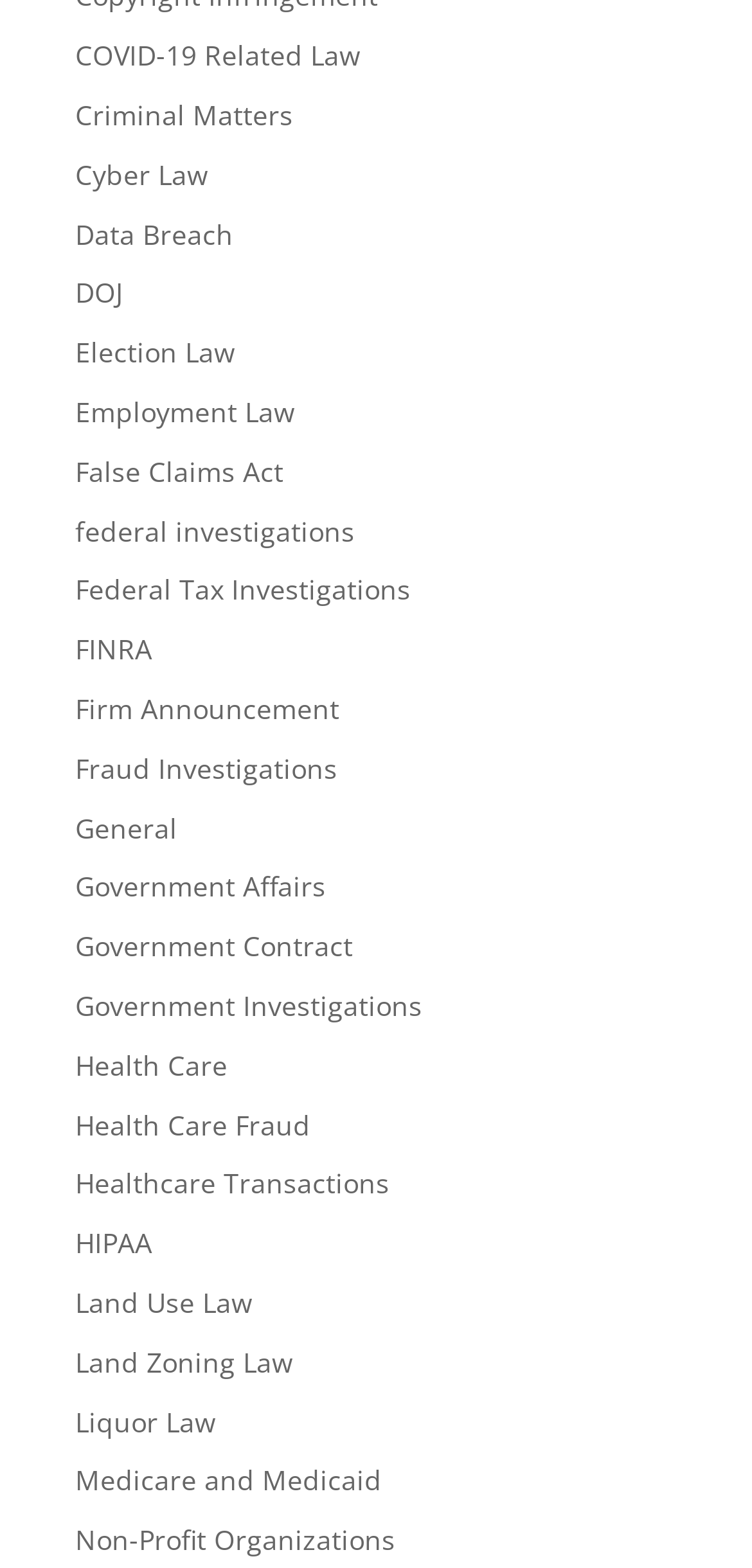Find the UI element described as: "Cyber Law" and predict its bounding box coordinates. Ensure the coordinates are four float numbers between 0 and 1, [left, top, right, bottom].

[0.1, 0.099, 0.277, 0.123]